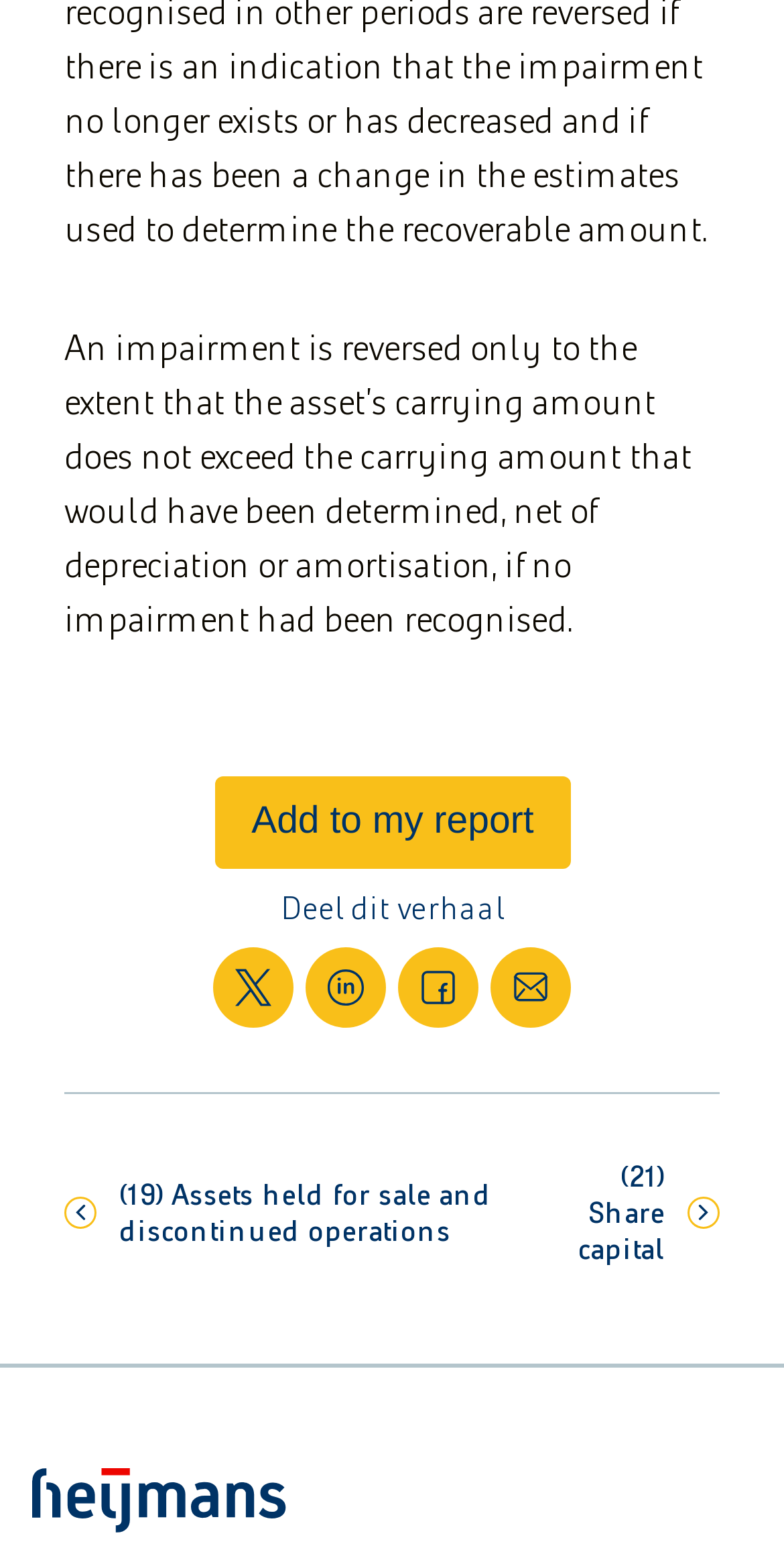Using the element description: "Add to my report", determine the bounding box coordinates. The coordinates should be in the format [left, top, right, bottom], with values between 0 and 1.

[0.274, 0.498, 0.726, 0.558]